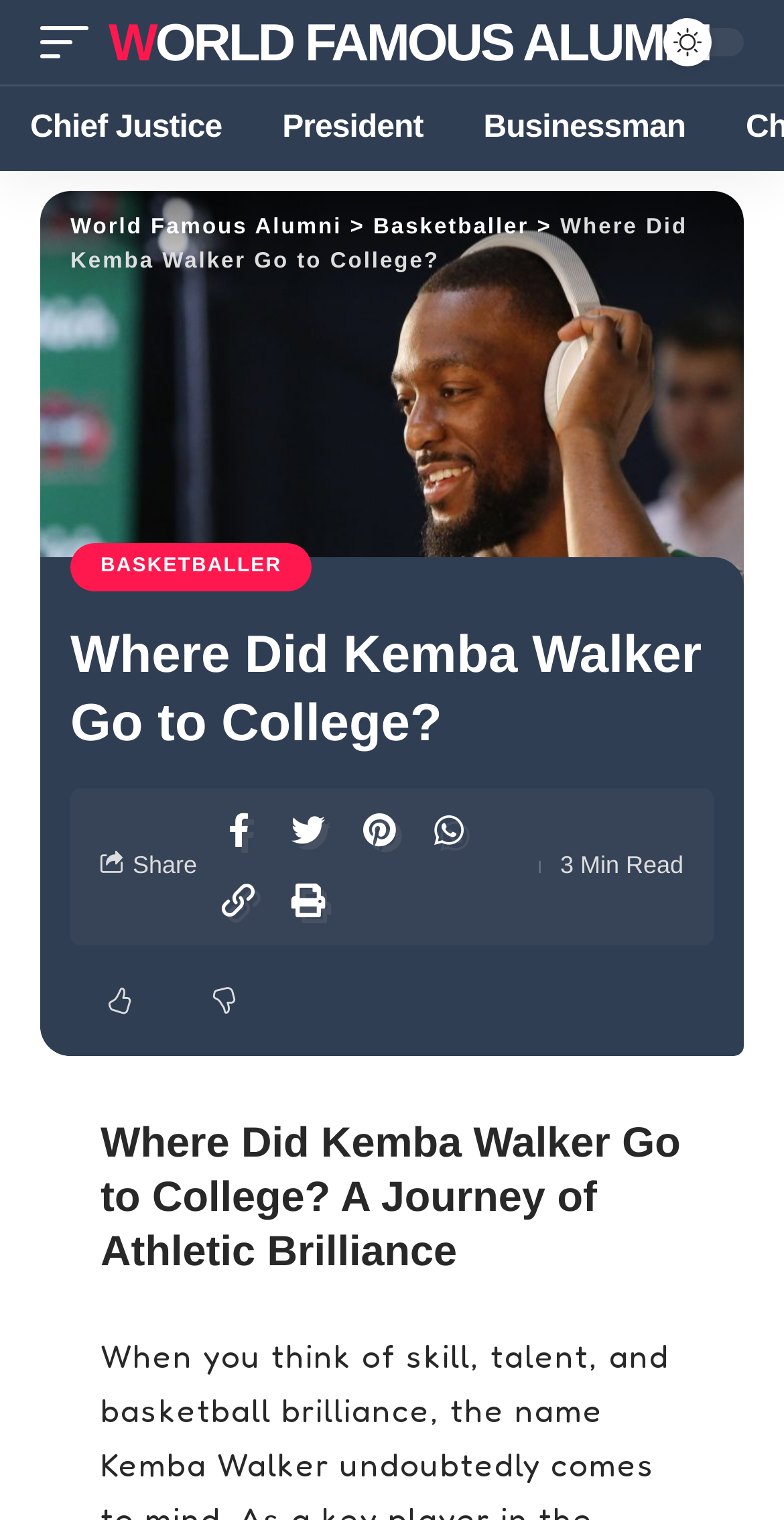Determine the bounding box coordinates for the area you should click to complete the following instruction: "Click on the 'Share' link".

[0.169, 0.56, 0.251, 0.579]